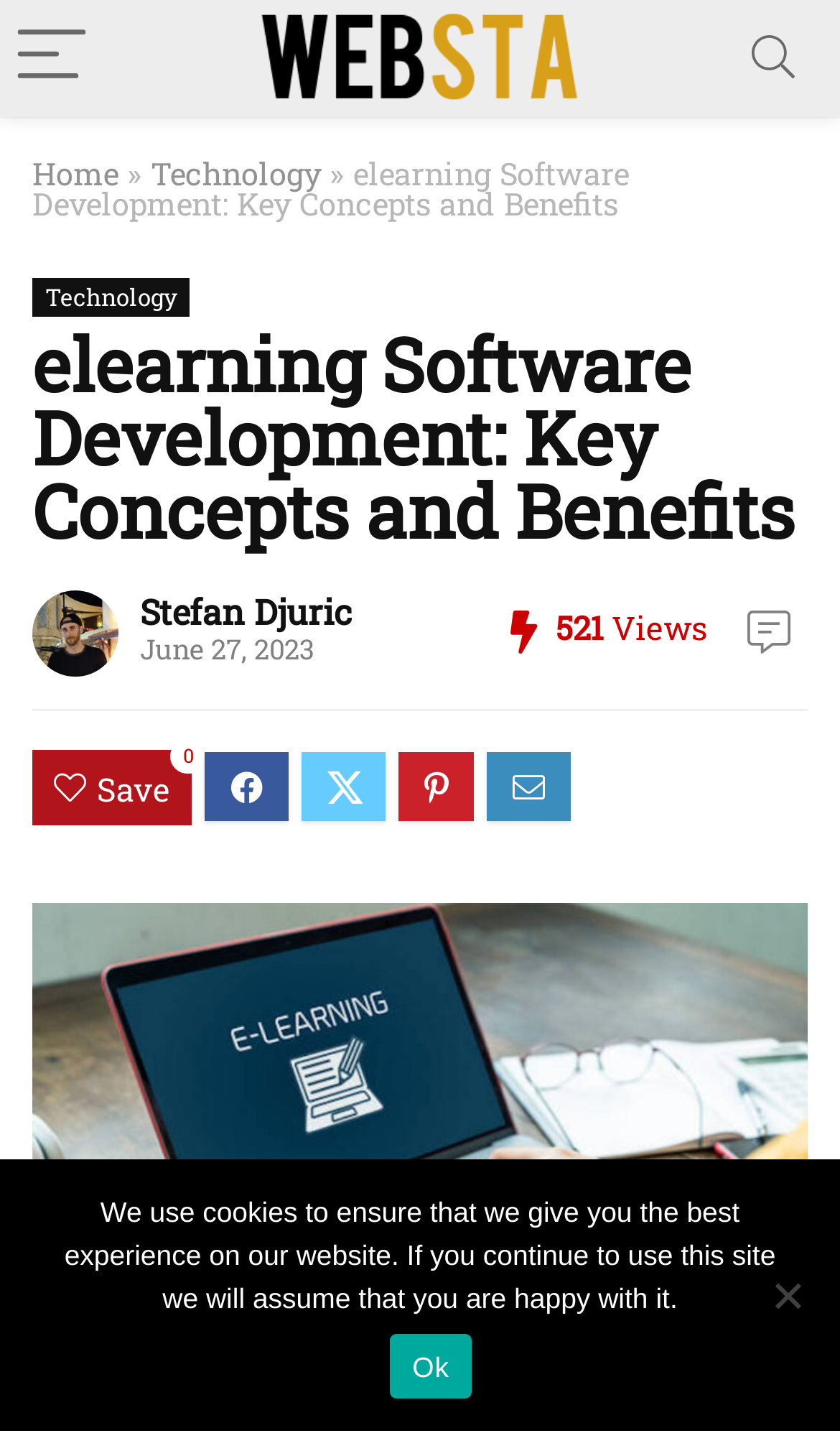What is the date of the article?
Please use the visual content to give a single word or phrase answer.

June 27, 2023